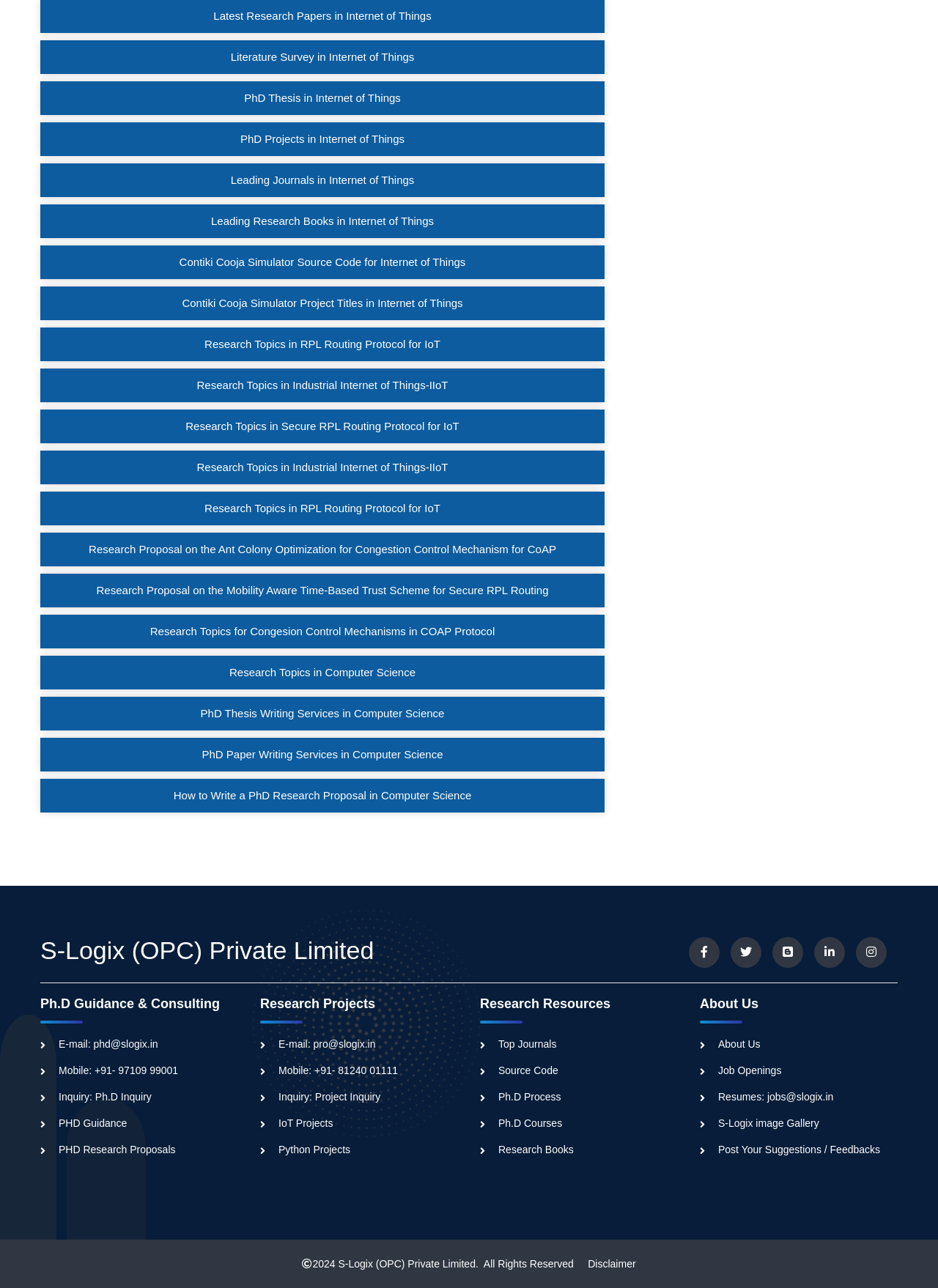Please identify the bounding box coordinates of the element I should click to complete this instruction: 'Check 'Research Topics in RPL Routing Protocol for IoT''. The coordinates should be given as four float numbers between 0 and 1, like this: [left, top, right, bottom].

[0.218, 0.262, 0.469, 0.272]